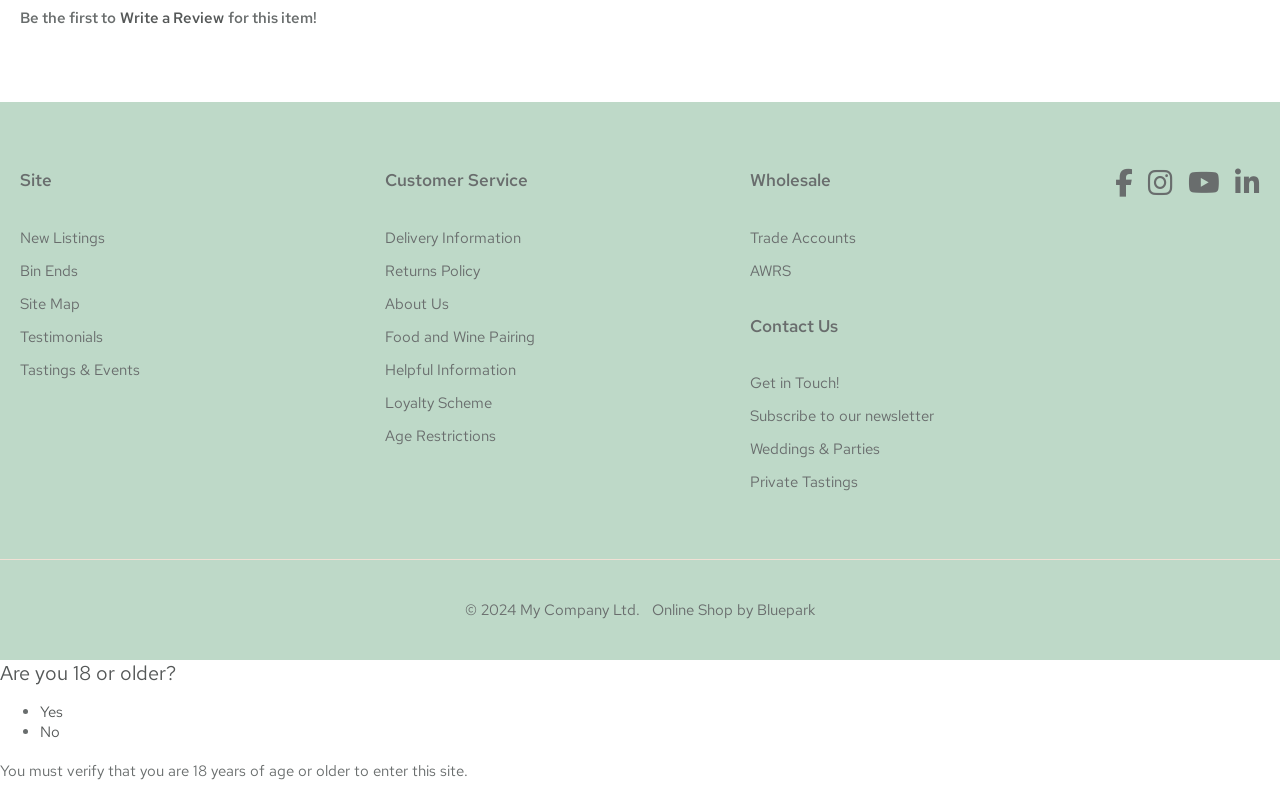What is the purpose of the 'Write a Review' link?
Kindly offer a detailed explanation using the data available in the image.

The 'Write a Review' link is placed next to the static text 'Be the first to' and 'for this item!', suggesting that it is intended for users to write a review for a specific item.